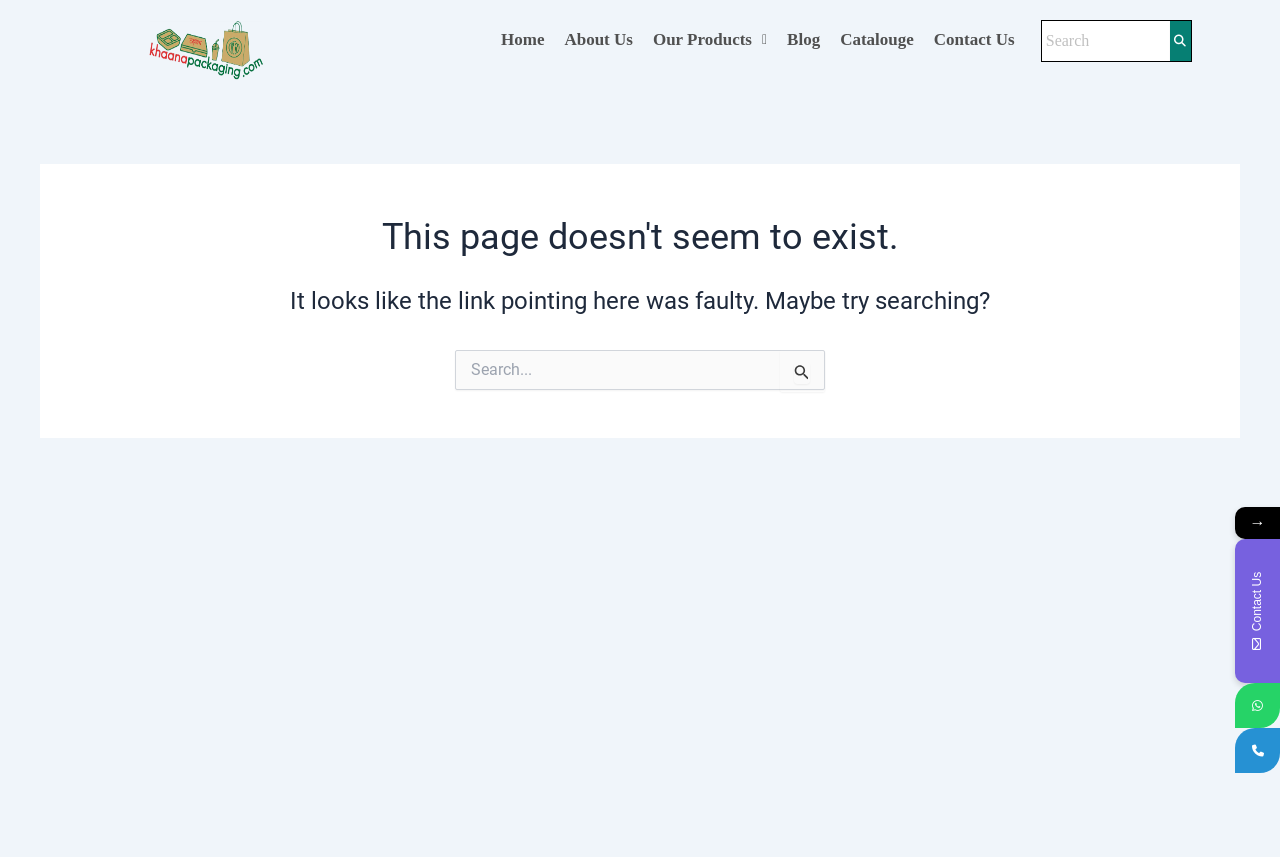Based on the element description "name="search" placeholder="Search"", predict the bounding box coordinates of the UI element.

None